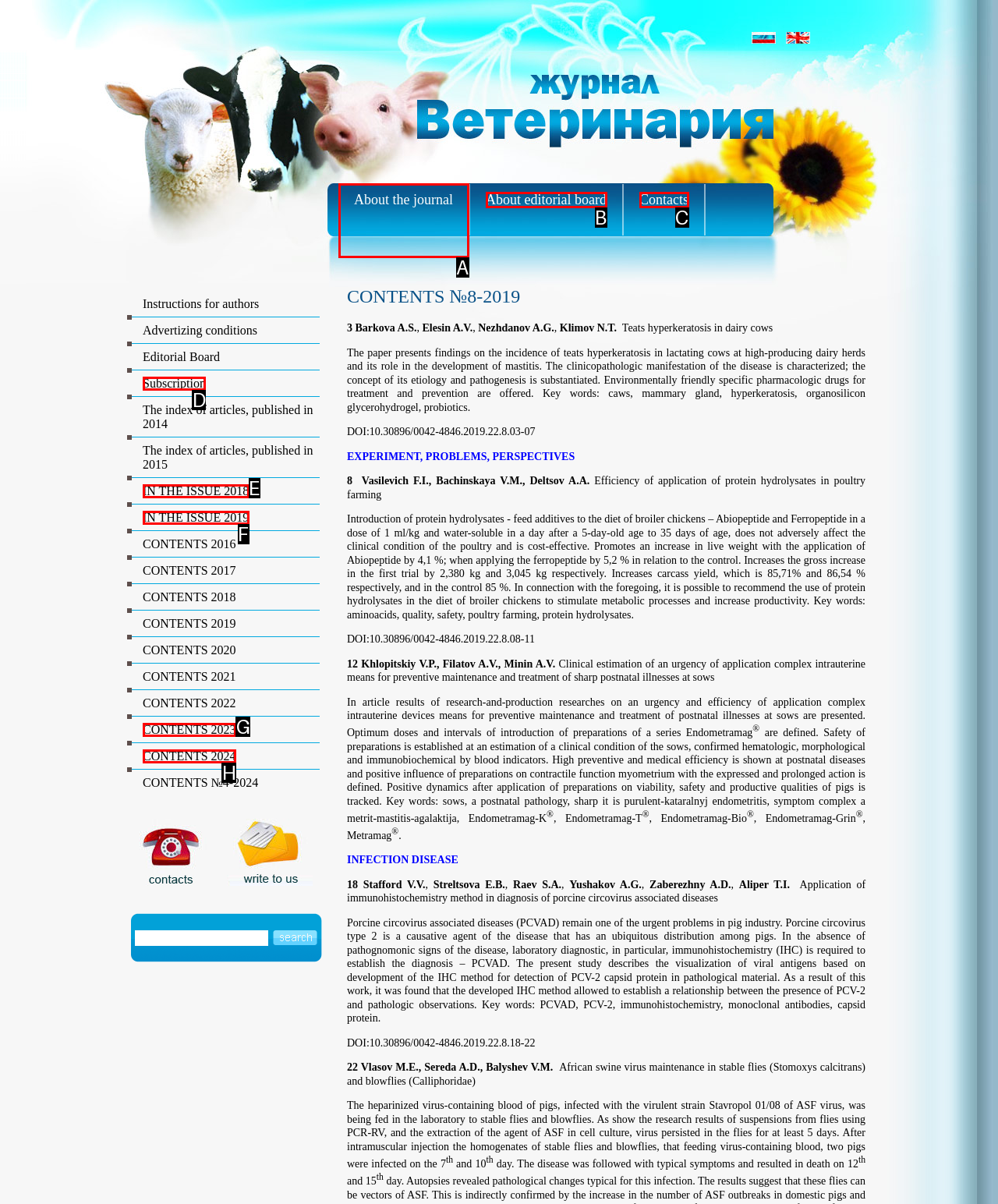Using the description: IN THE ISSUE 2018, find the corresponding HTML element. Provide the letter of the matching option directly.

E